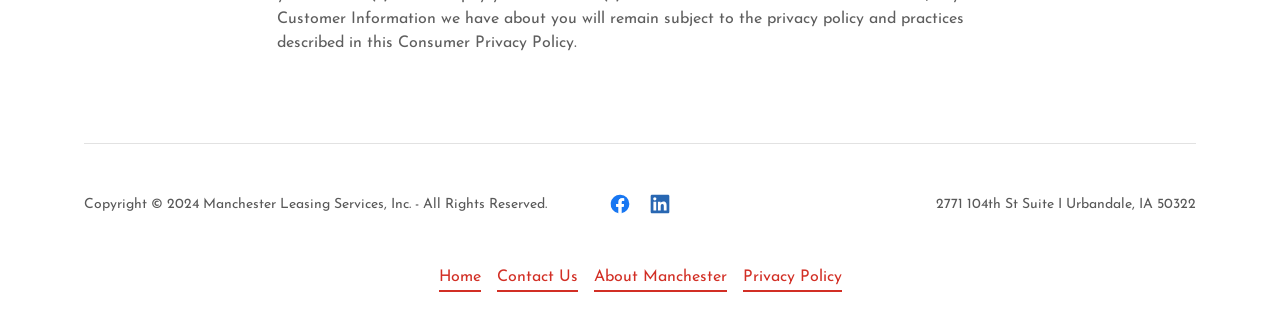Identify the bounding box of the HTML element described here: "Contact Us". Provide the coordinates as four float numbers between 0 and 1: [left, top, right, bottom].

[0.388, 0.795, 0.451, 0.88]